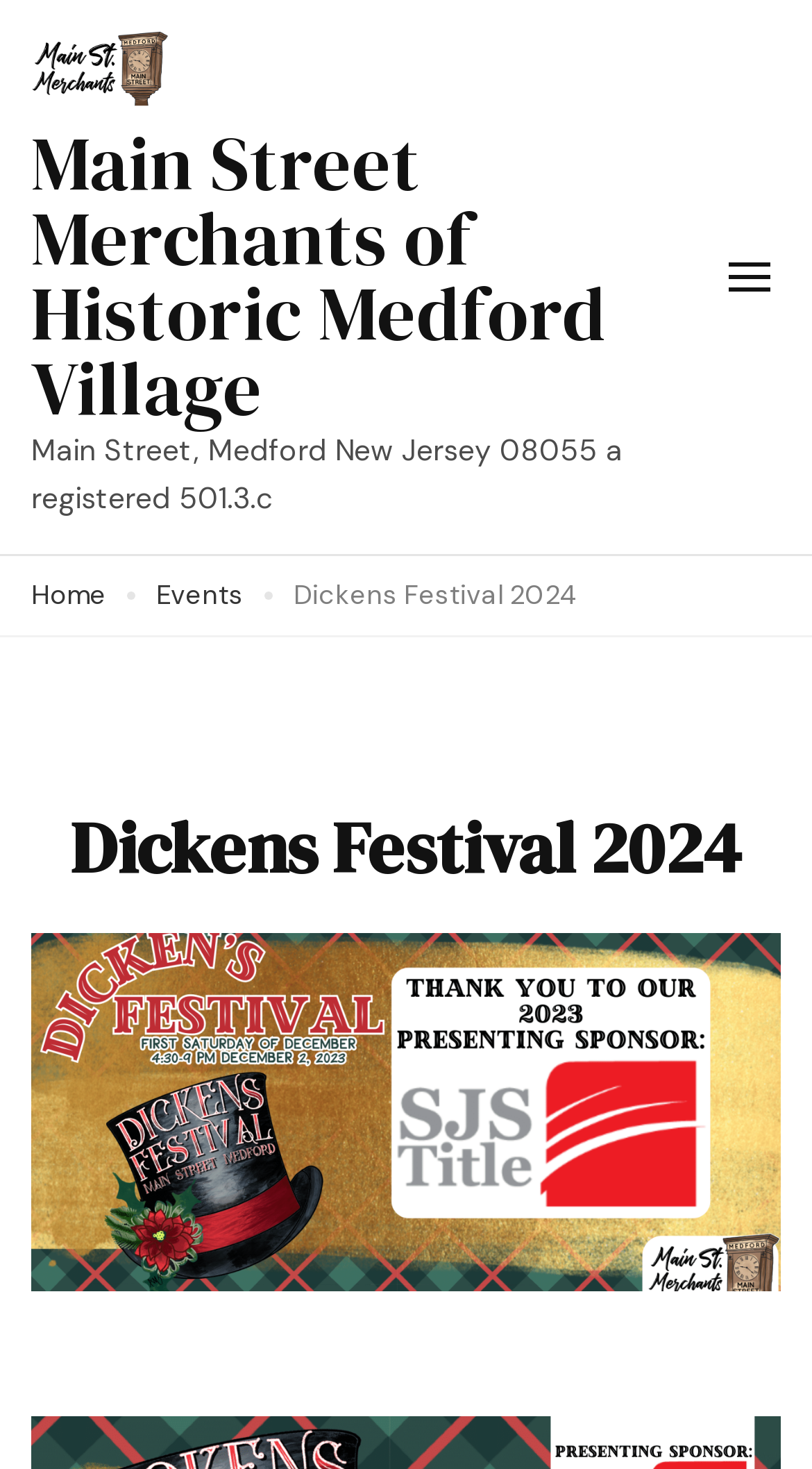What is the name of the festival?
From the details in the image, answer the question comprehensively.

I found the name of the festival by looking at the heading element with the text 'Dickens Festival 2024' which is located below the navigation menu.